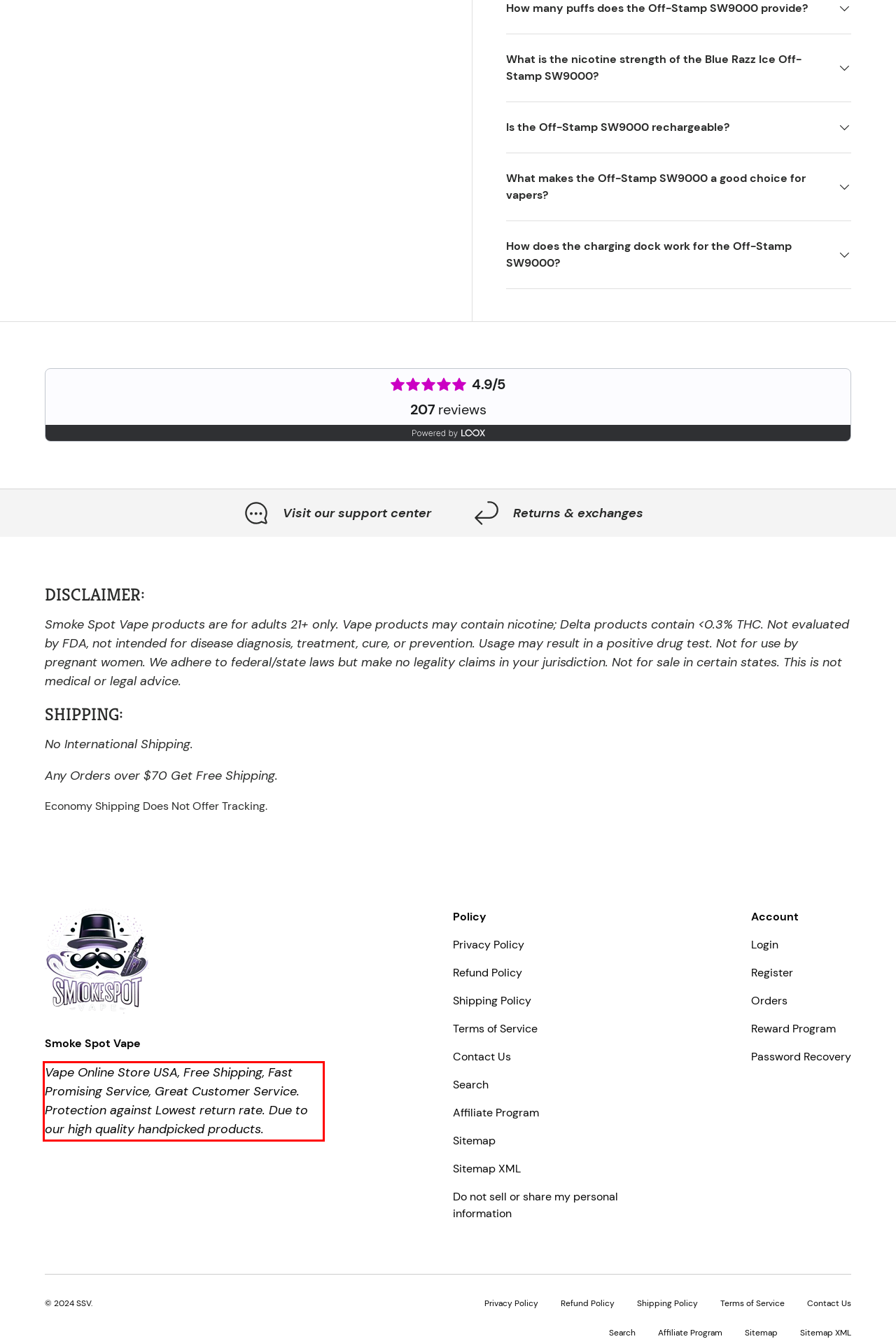With the given screenshot of a webpage, locate the red rectangle bounding box and extract the text content using OCR.

Vape Online Store USA, Free Shipping, Fast Promising Service, Great Customer Service. Protection against Lowest return rate. Due to our high quality handpicked products.